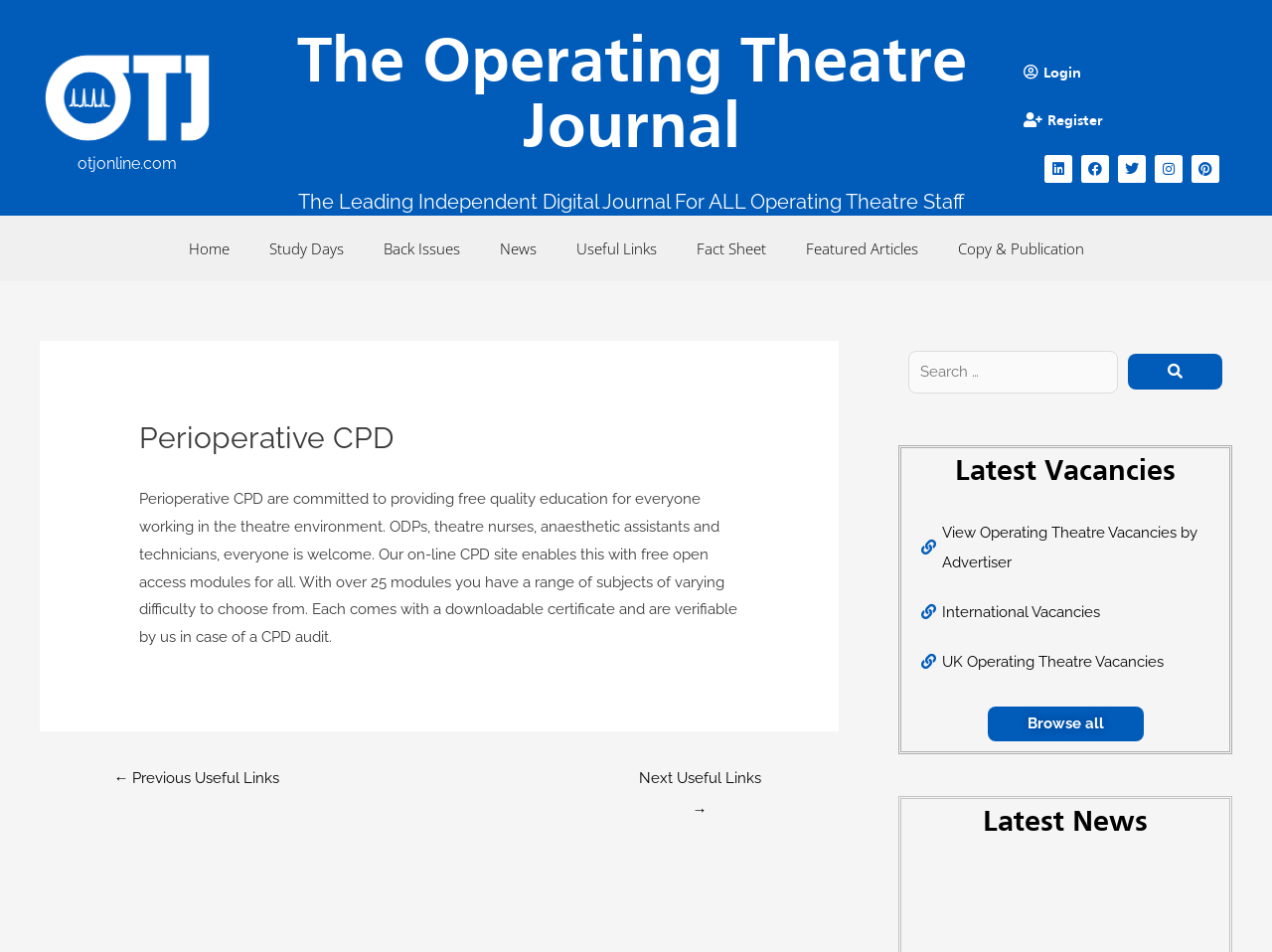Please indicate the bounding box coordinates of the element's region to be clicked to achieve the instruction: "Check the 'Latest Vacancies'". Provide the coordinates as four float numbers between 0 and 1, i.e., [left, top, right, bottom].

[0.716, 0.481, 0.959, 0.512]